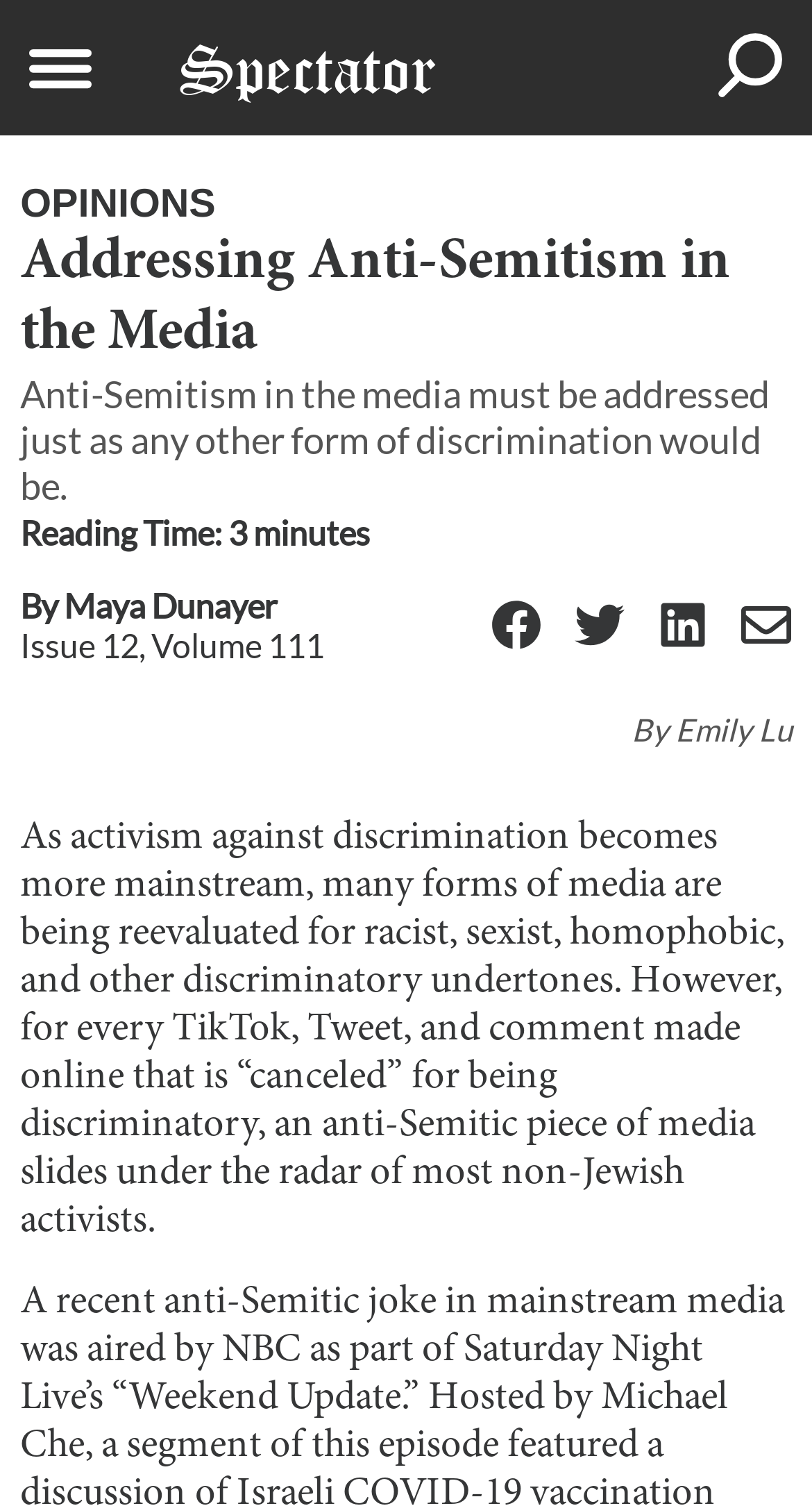Find the bounding box coordinates corresponding to the UI element with the description: "Opinions". The coordinates should be formatted as [left, top, right, bottom], with values as floats between 0 and 1.

[0.025, 0.122, 0.266, 0.151]